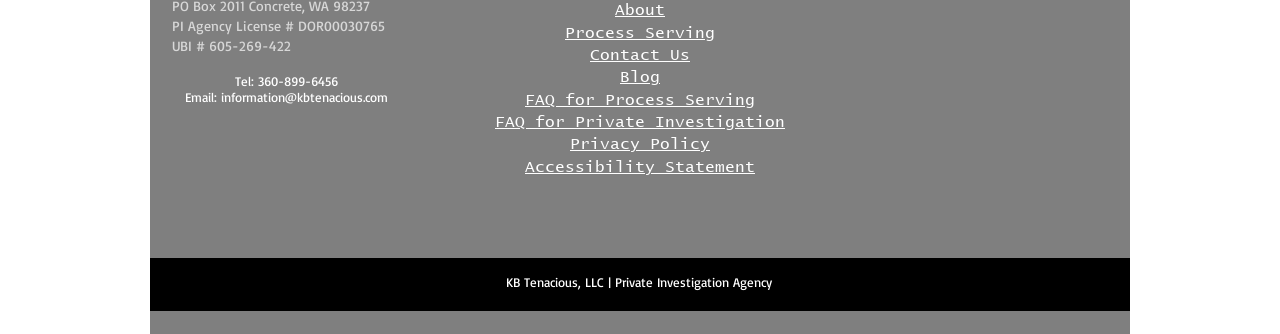Refer to the image and provide an in-depth answer to the question:
What is the phone number to contact the agency?

I found the phone number by looking at the top section of the webpage, where it says 'Tel: 360-899-6456'.